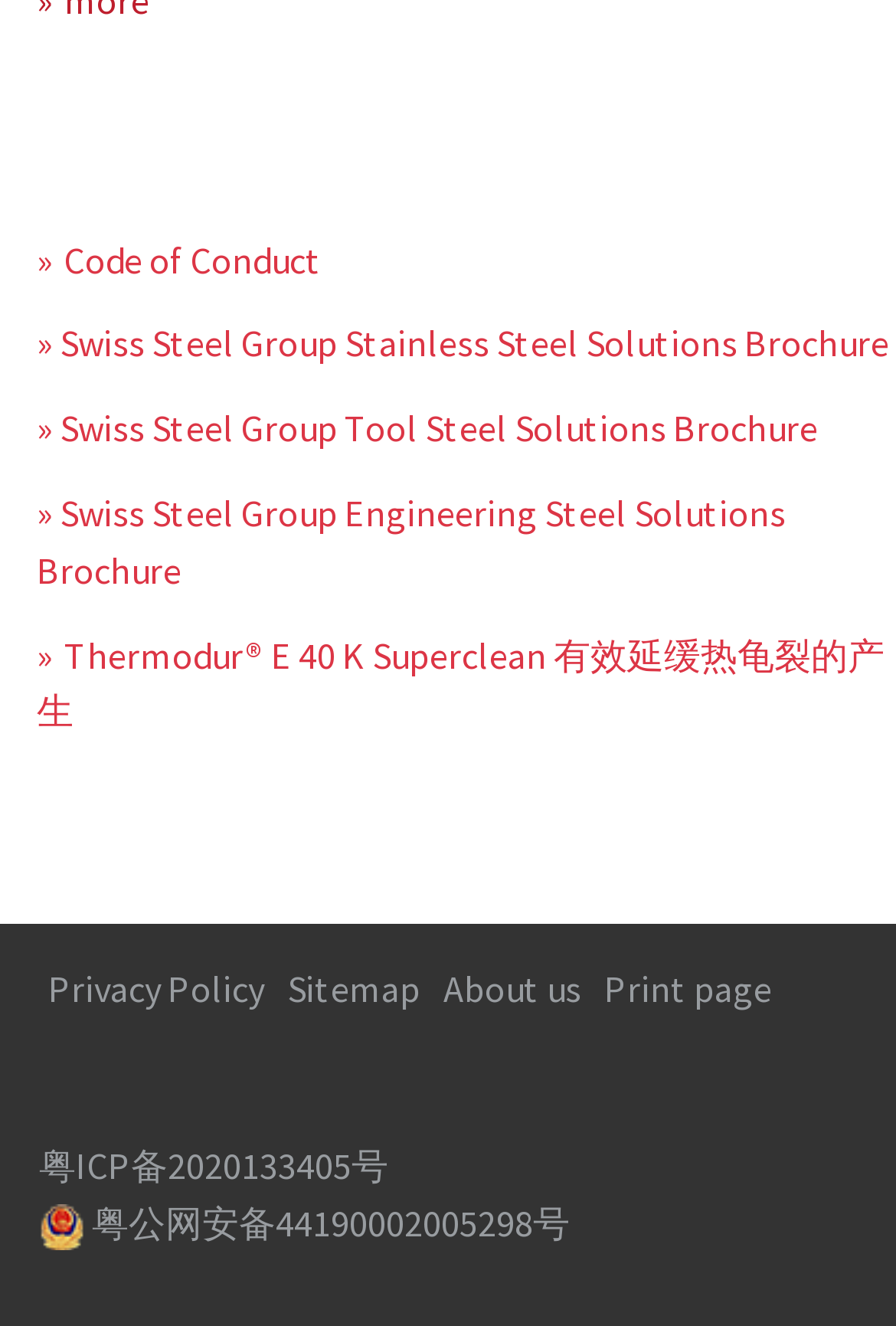Find the bounding box coordinates for the HTML element described as: "furnace repair Brampton". The coordinates should consist of four float values between 0 and 1, i.e., [left, top, right, bottom].

None